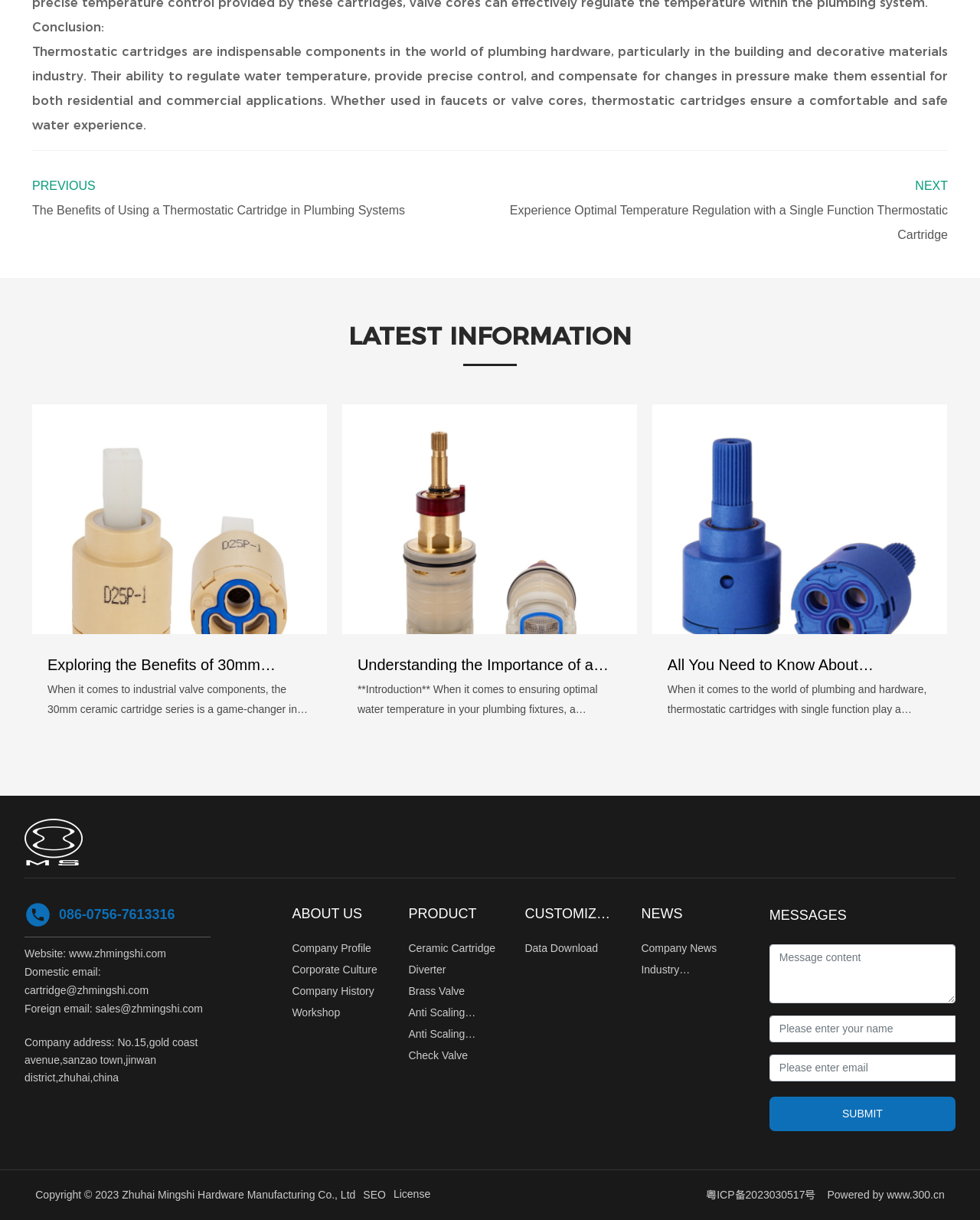Can you find the bounding box coordinates for the element to click on to achieve the instruction: "Click on the 'NEXT' button"?

[0.934, 0.147, 0.967, 0.158]